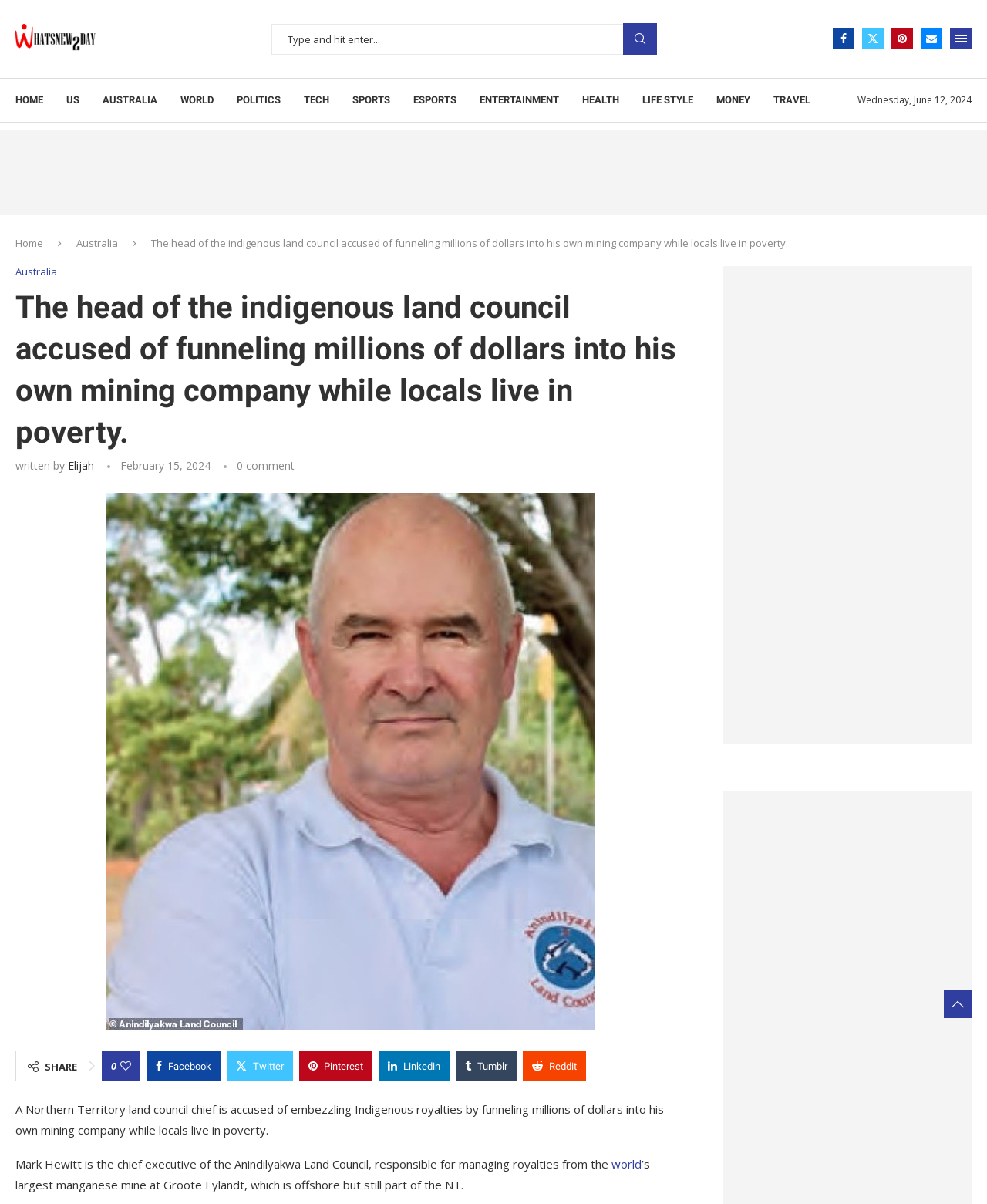Specify the bounding box coordinates of the area to click in order to follow the given instruction: "Share on Facebook."

[0.148, 0.872, 0.223, 0.898]